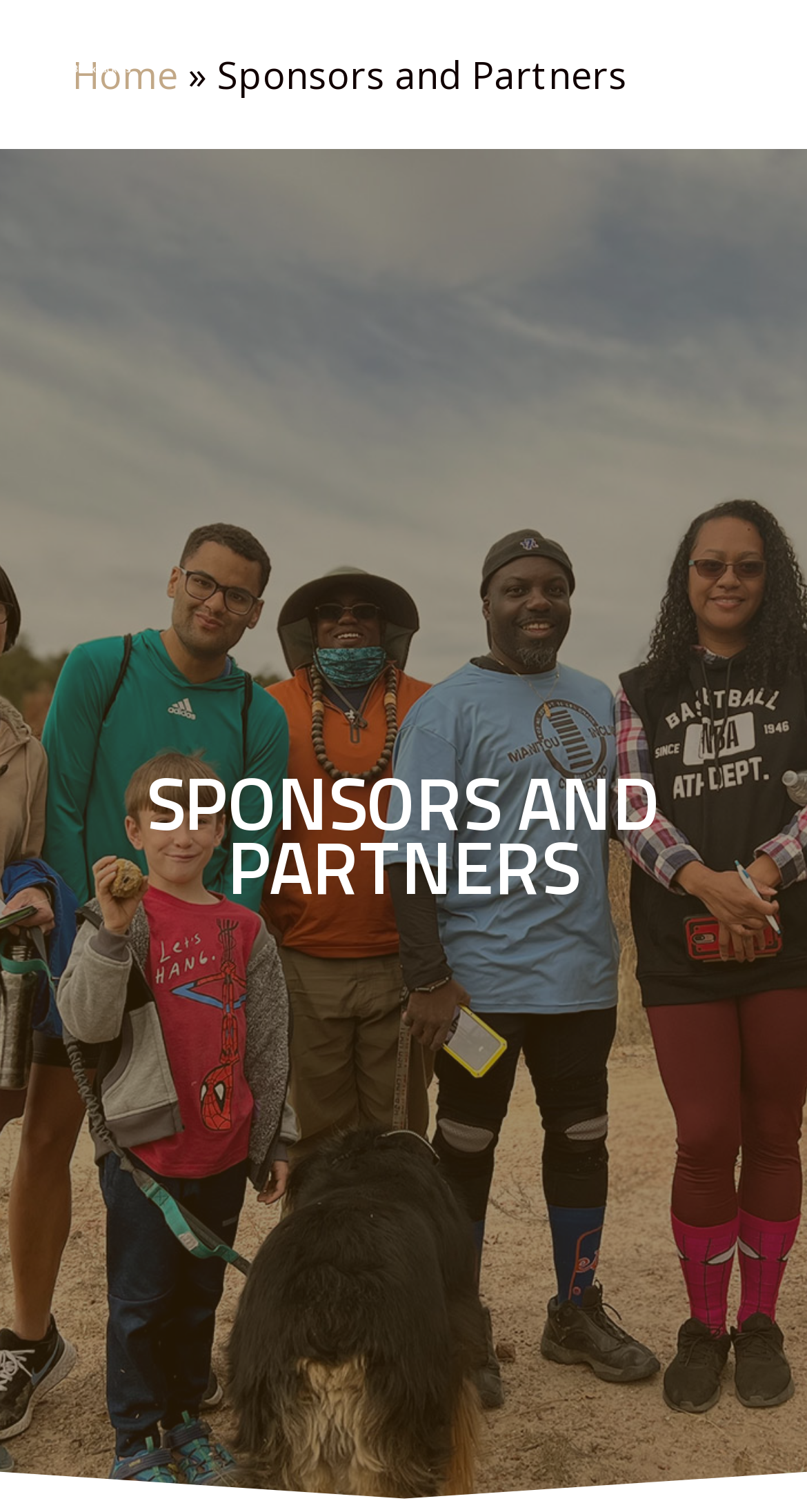For the element described, predict the bounding box coordinates as (top-left x, top-left y, bottom-right x, bottom-right y). All values should be between 0 and 1. Element description: Home

[0.09, 0.033, 0.221, 0.066]